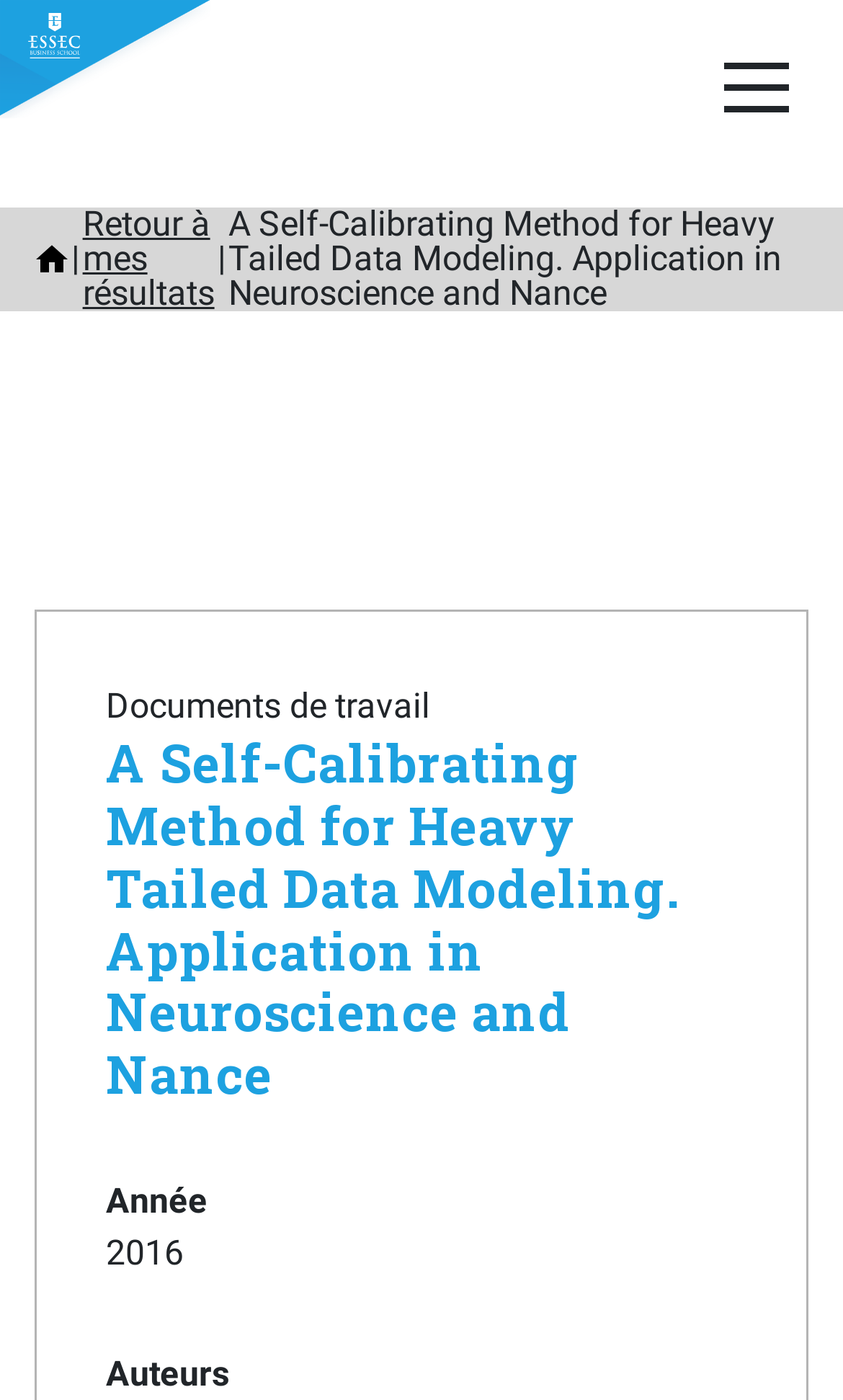Please analyze the image and provide a thorough answer to the question:
How many authors are listed?

I found the authors section by looking at the StaticText element with the text 'Auteurs' which is located at [0.126, 0.967, 0.272, 0.996]. Although the authors' names are not explicitly listed, the presence of this section suggests that there is at least one author.